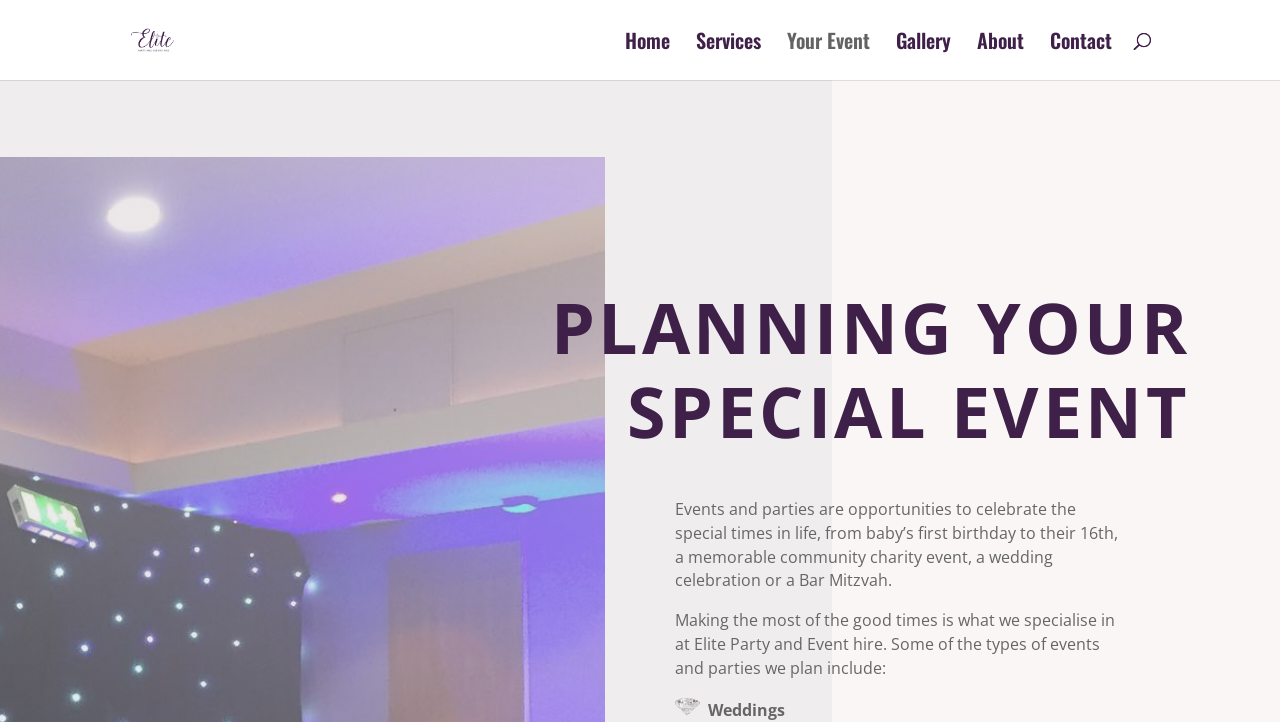Determine the bounding box for the described UI element: "Your Event".

[0.615, 0.046, 0.68, 0.111]